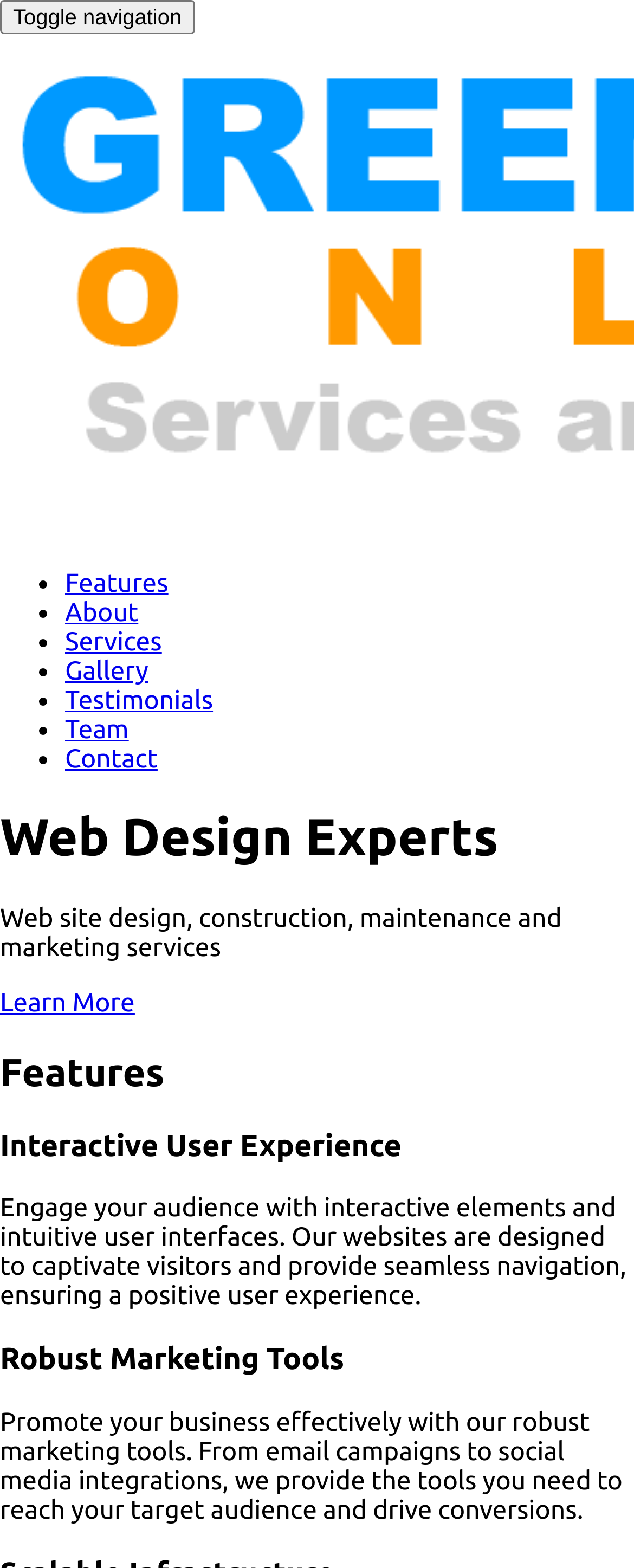What is the company name?
Examine the screenshot and reply with a single word or phrase.

Greenwood Online Services & Consulting